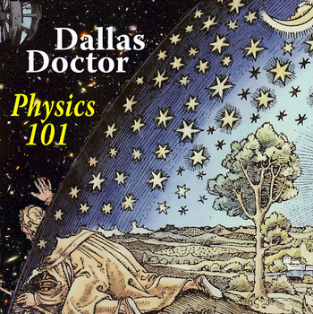Describe the image with as much detail as possible.

The image features an artistic depiction related to the theme of "Physics 101." It showcases a serene landscape with a tree and rolling hills beneath a night sky filled with twinkling stars. A figure is positioned in the foreground, seemingly gazing towards the cosmos. The title "Physics 101" is prominently displayed in vibrant yellow text, while "Dallas Doctor" is elegantly printed in bold white letters at the top. This illustration combines a sense of wonder and inquiry, inviting viewers to explore the mysteries of physics and the universe.